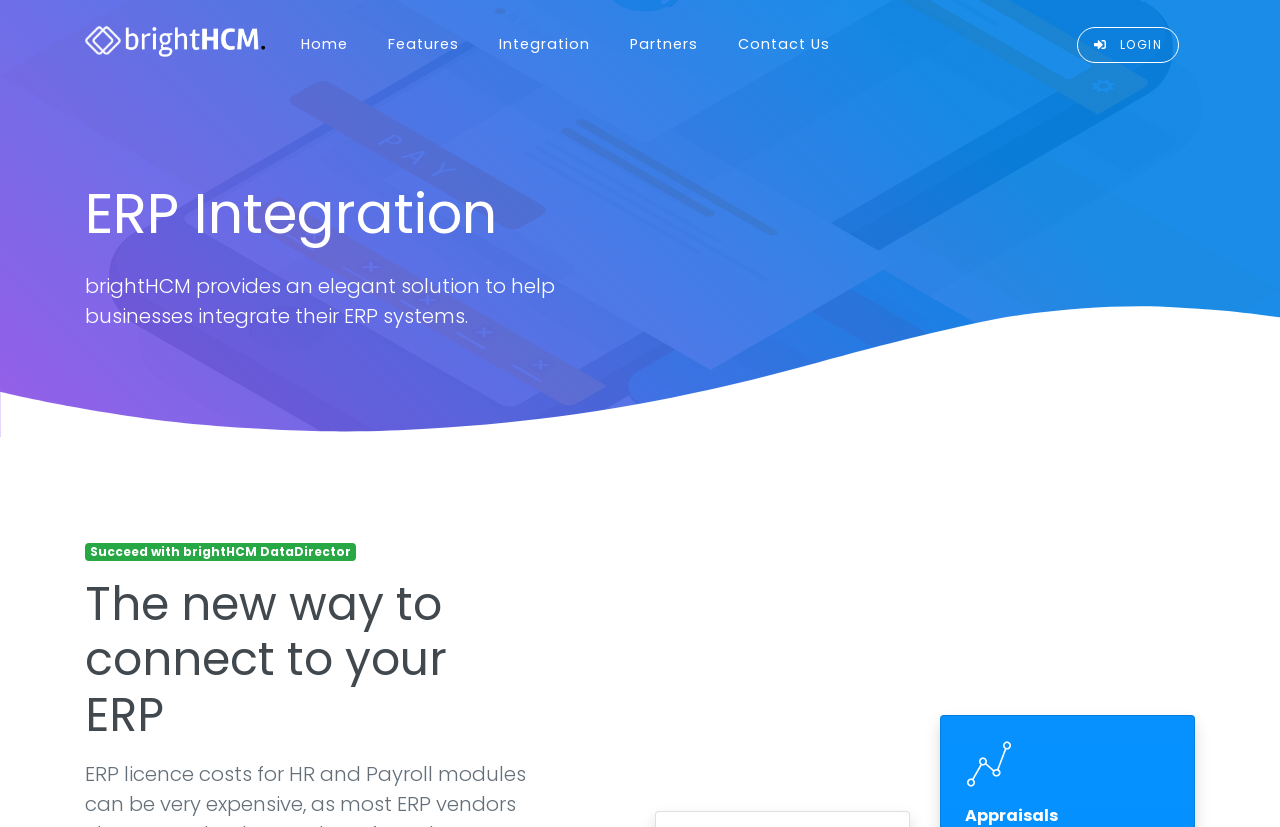What is DataDirector?
Using the image as a reference, give a one-word or short phrase answer.

A brightHCM feature